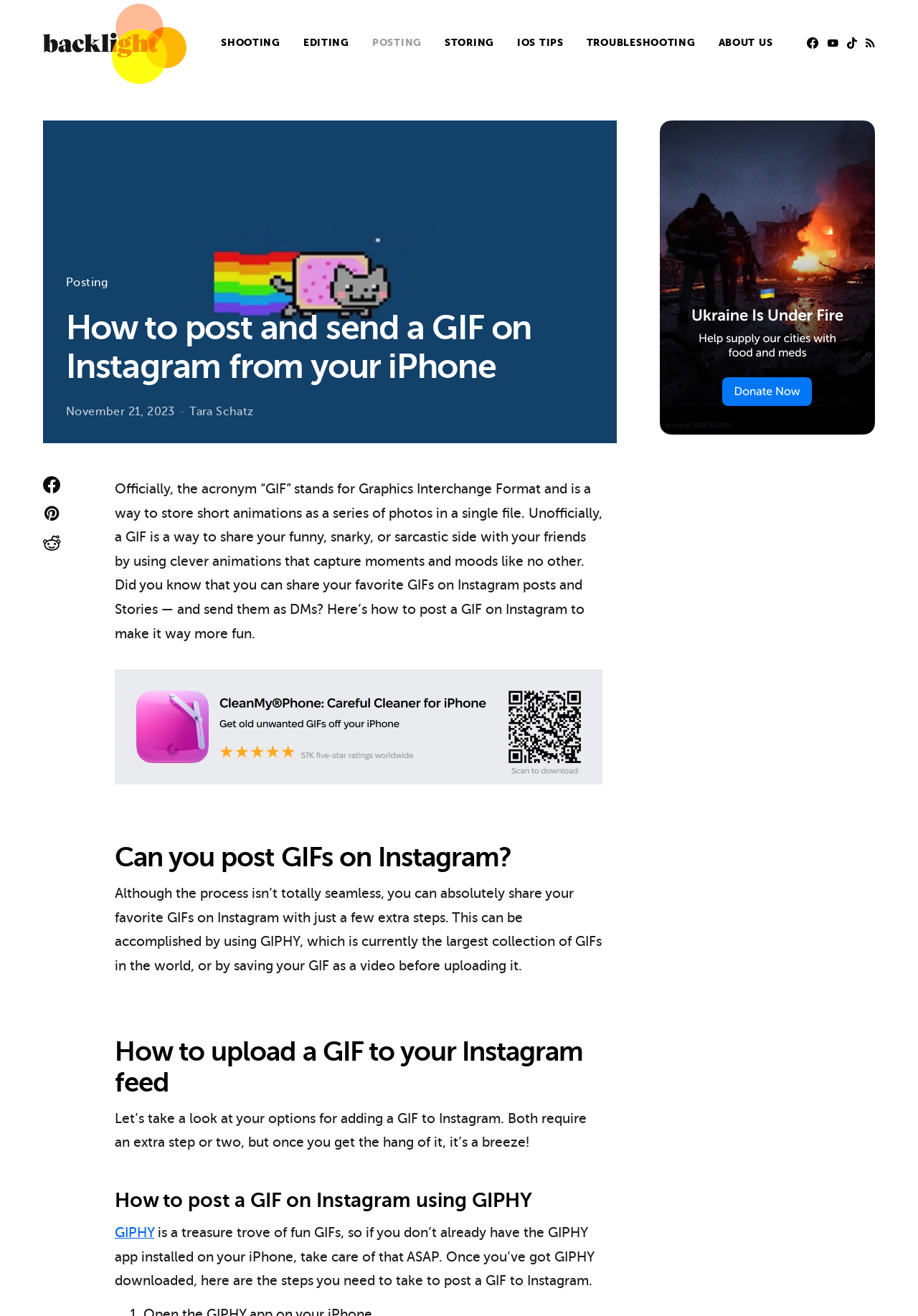Locate the bounding box coordinates of the element to click to perform the following action: 'Click the 'EDITING' link'. The coordinates should be given as four float values between 0 and 1, in the form of [left, top, right, bottom].

[0.33, 0.022, 0.38, 0.044]